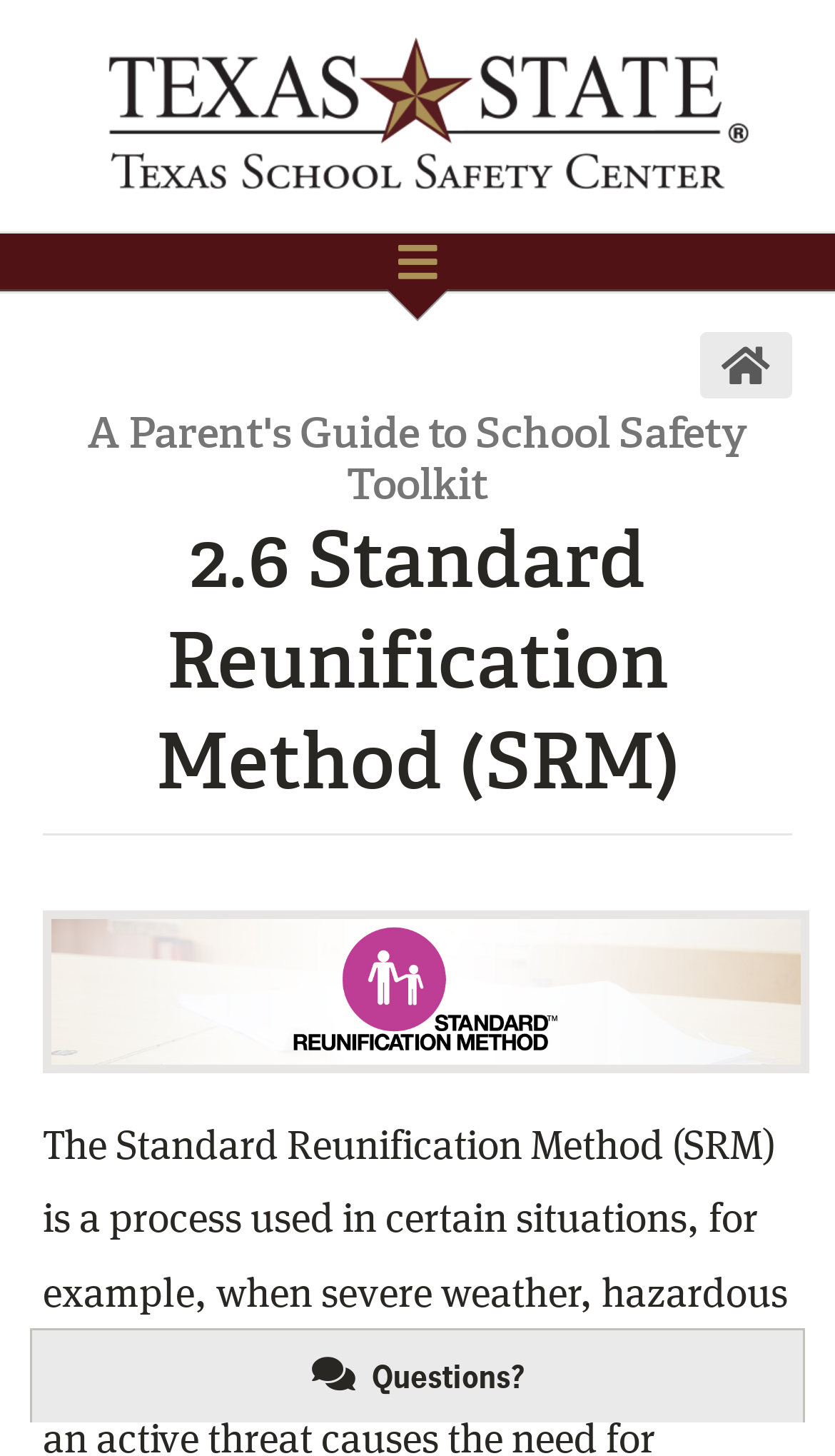Kindly respond to the following question with a single word or a brief phrase: 
What is the logo above the '2.6 Standard Reunification Method (SRM)' heading?

SRM Logo